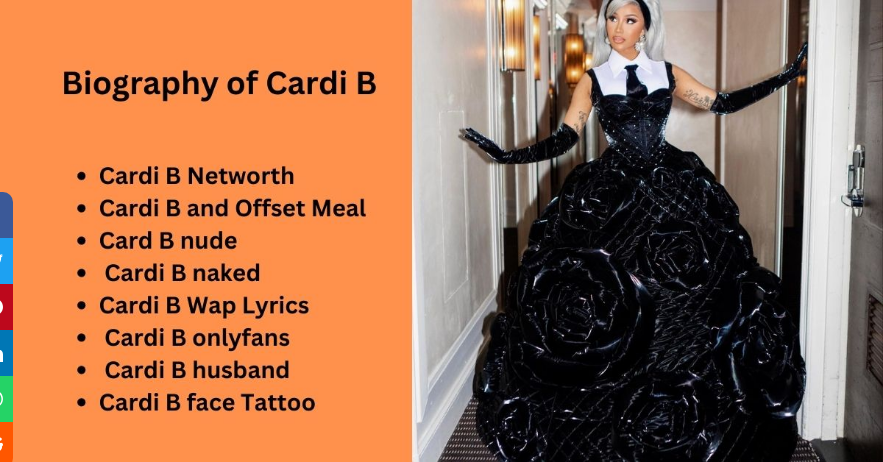What type of designs are on Cardi B's gown?
Please ensure your answer is as detailed and informative as possible.

According to the caption, Cardi B's gown is 'embellished with intricate rose designs', which suggests that the gown features rose-inspired patterns or motifs.